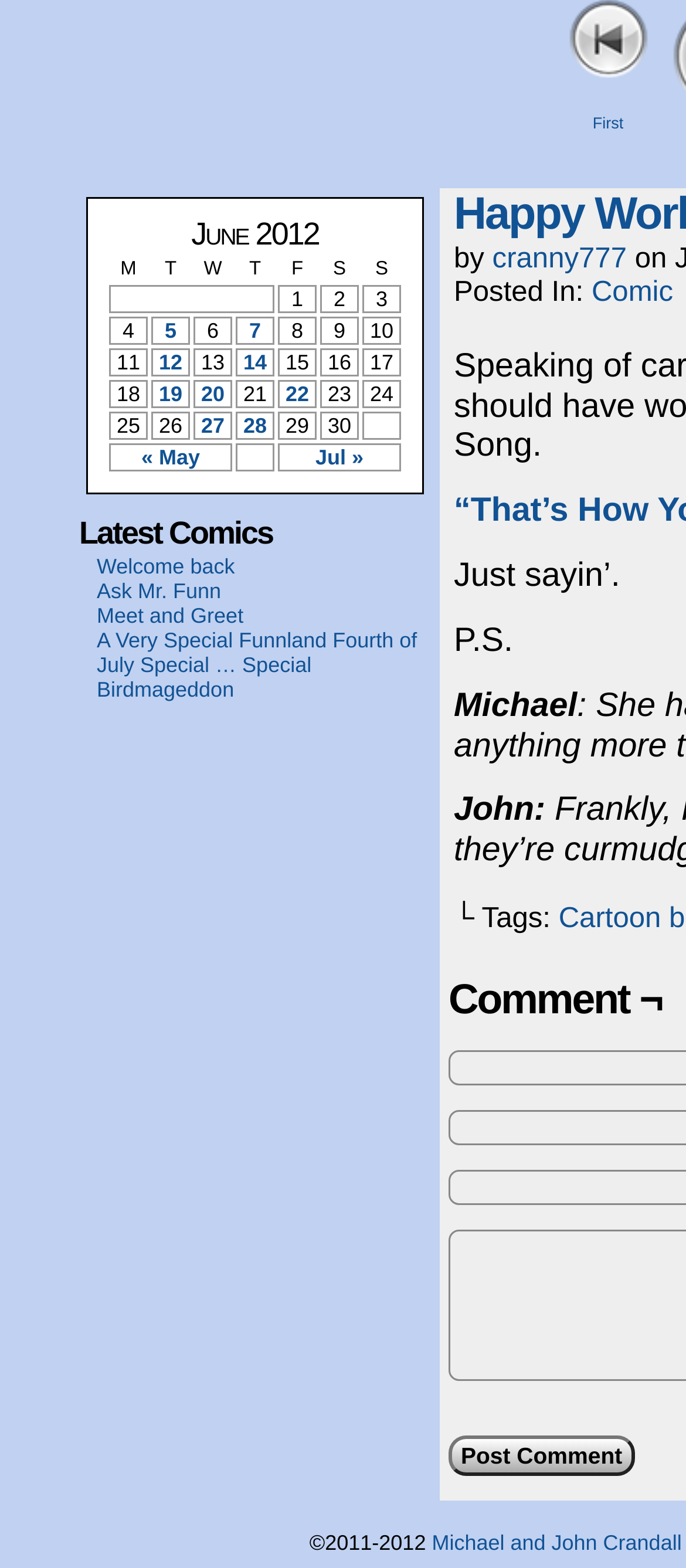Please find the bounding box coordinates of the section that needs to be clicked to achieve this instruction: "Click on the link 'Jul »'".

[0.408, 0.284, 0.582, 0.3]